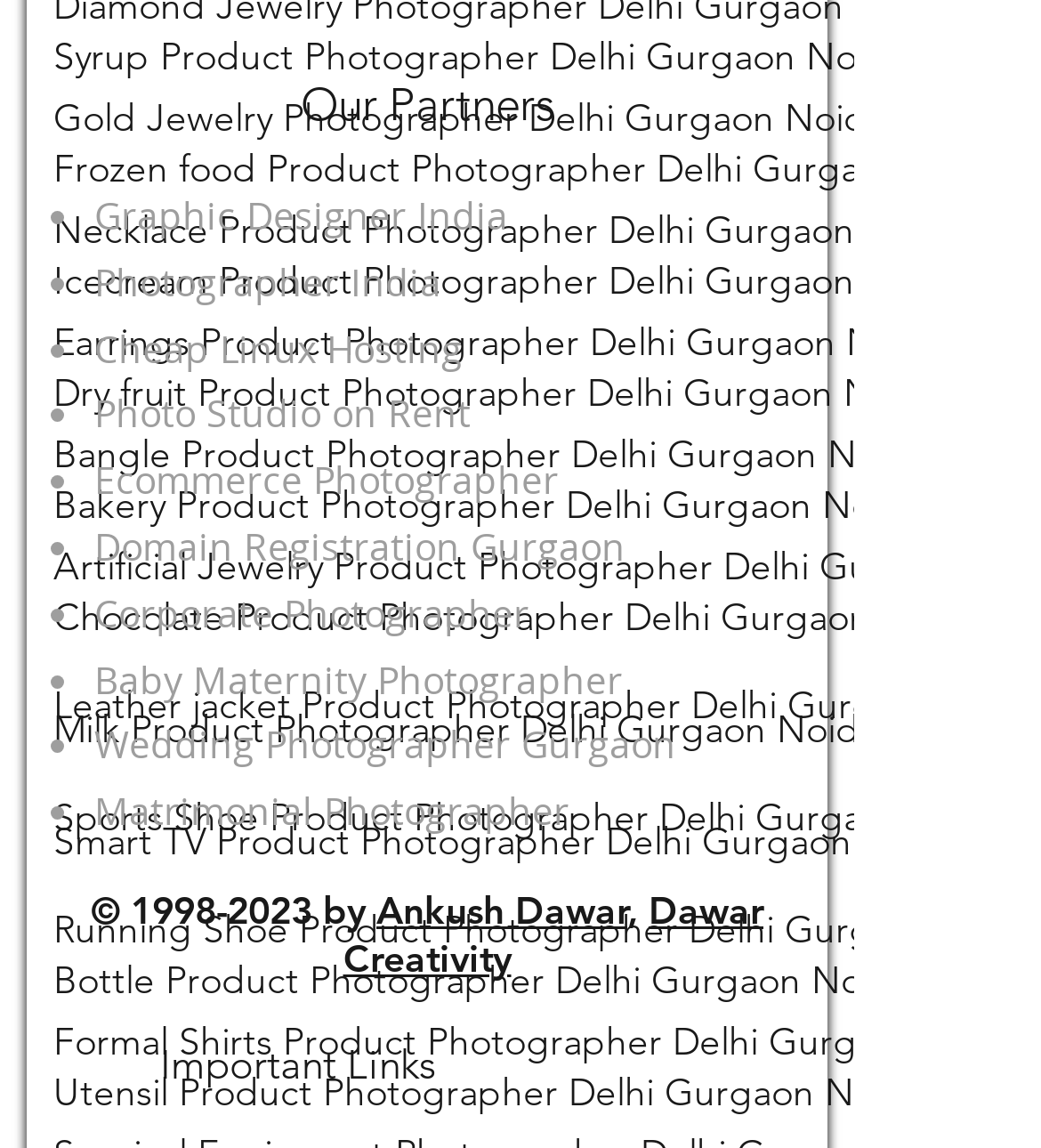Identify the bounding box coordinates of the element to click to follow this instruction: 'View Our Partners'. Ensure the coordinates are four float values between 0 and 1, provided as [left, top, right, bottom].

[0.288, 0.067, 0.532, 0.114]